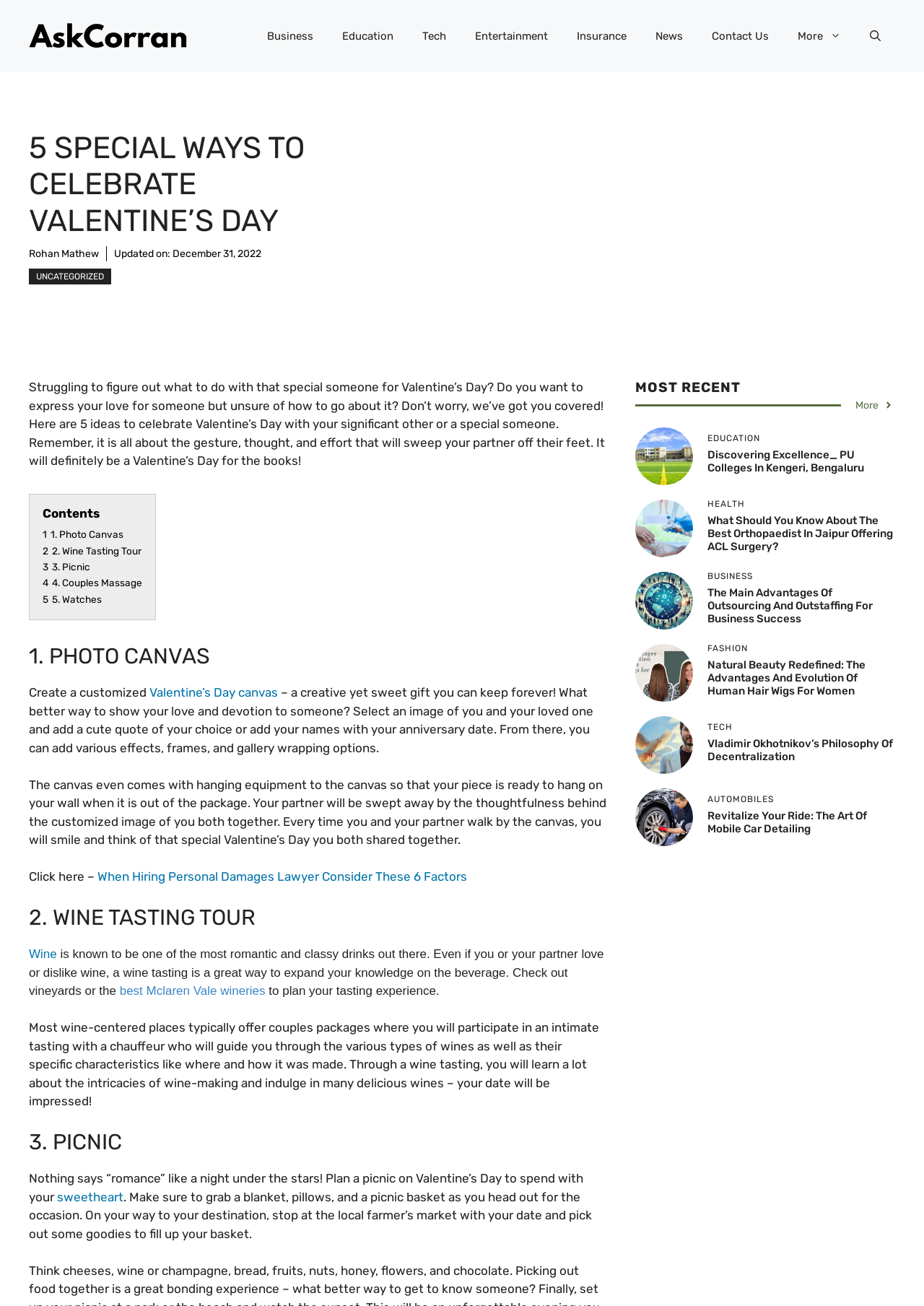Point out the bounding box coordinates of the section to click in order to follow this instruction: "Open the search".

[0.926, 0.011, 0.969, 0.044]